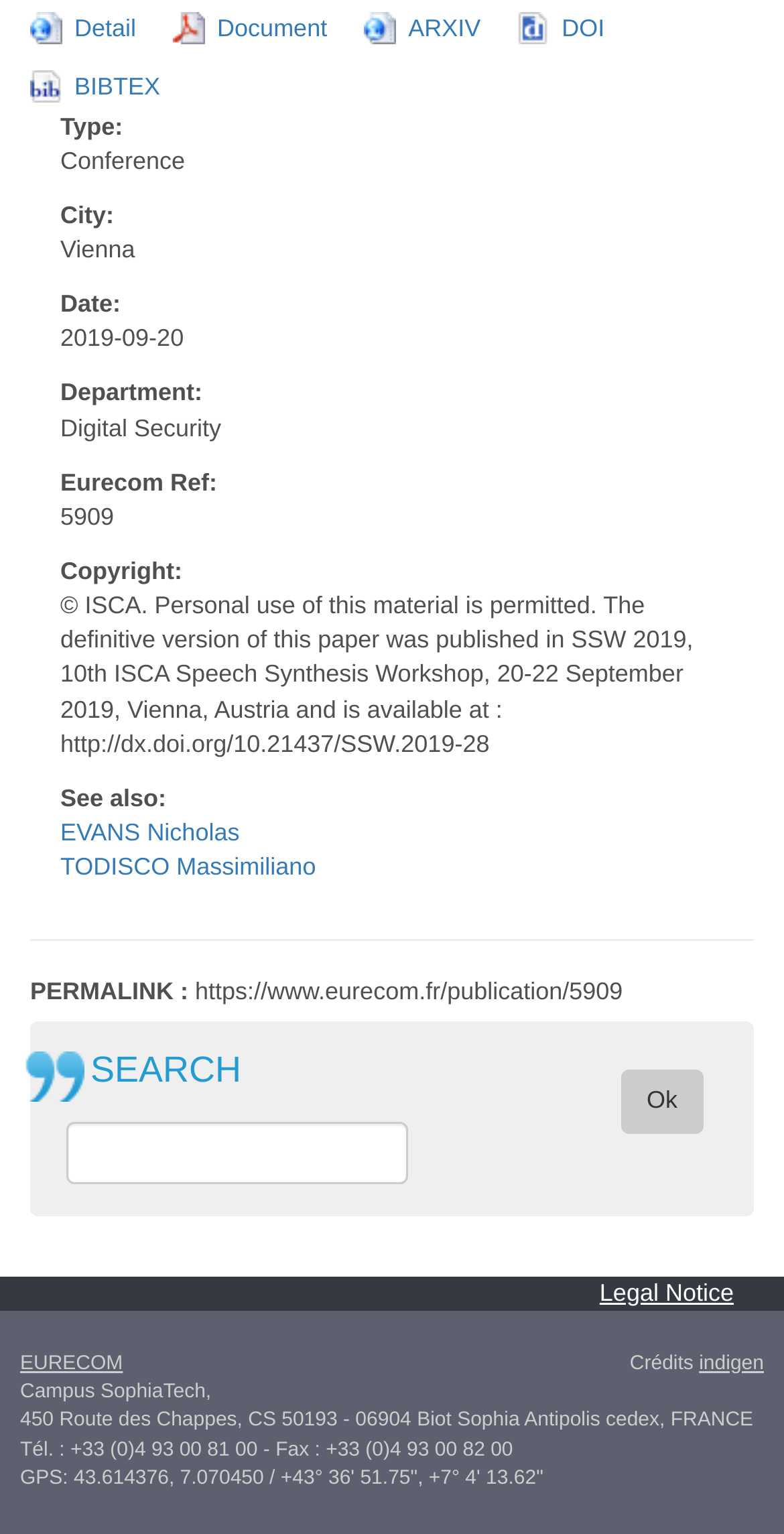Please give the bounding box coordinates of the area that should be clicked to fulfill the following instruction: "Click on the 'Legal Notice' link". The coordinates should be in the format of four float numbers from 0 to 1, i.e., [left, top, right, bottom].

[0.765, 0.833, 0.962, 0.851]